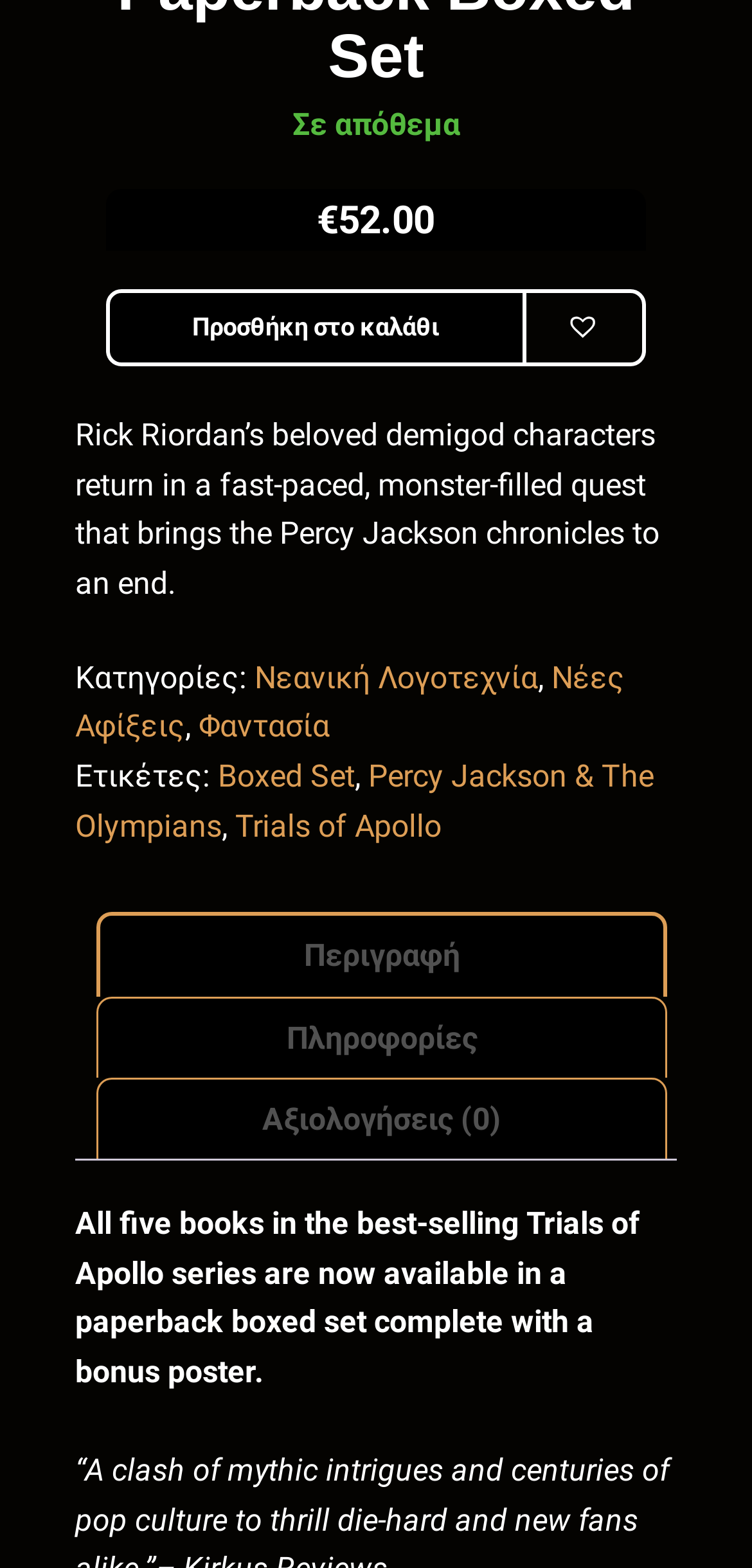Locate the bounding box coordinates of the element to click to perform the following action: 'View product description'. The coordinates should be given as four float values between 0 and 1, in the form of [left, top, right, bottom].

[0.128, 0.582, 0.887, 0.635]